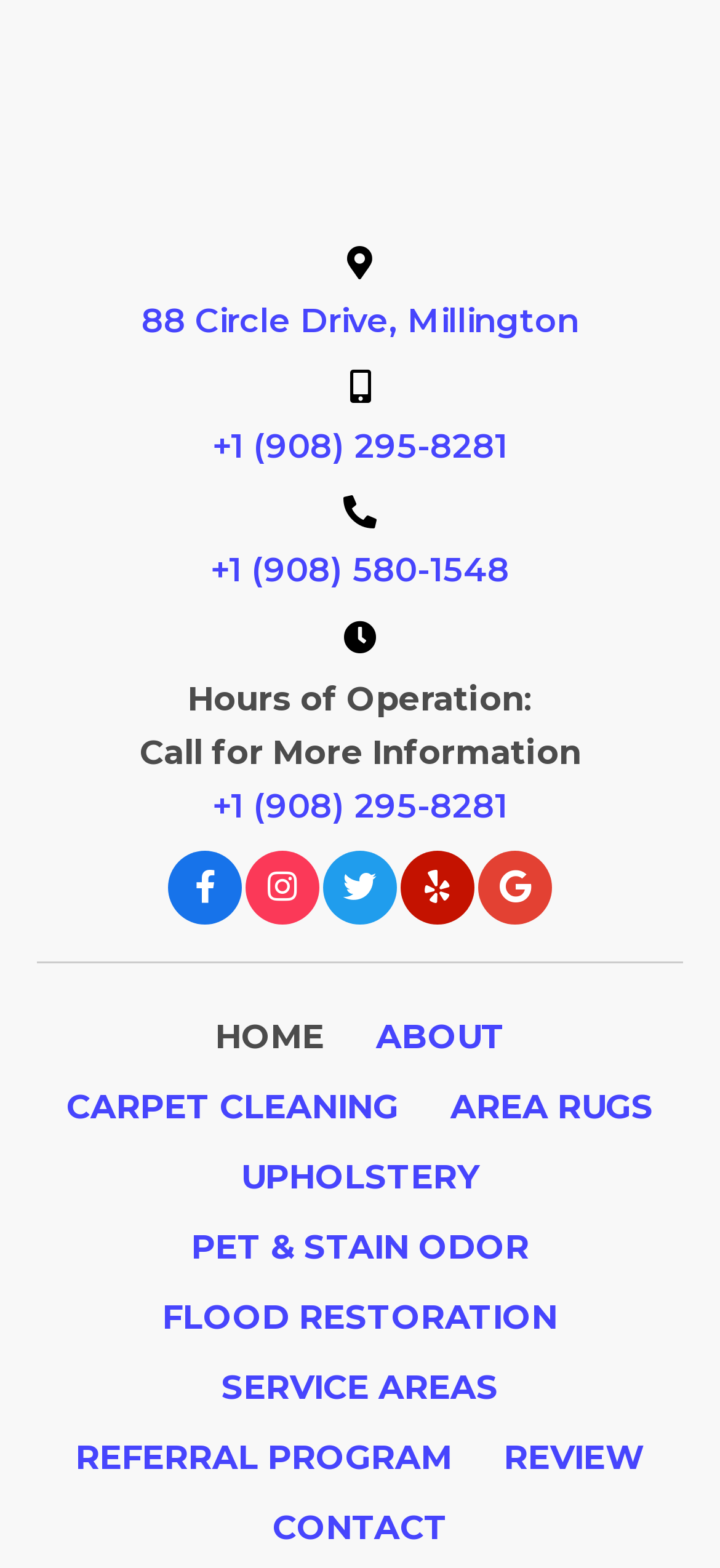Can you determine the bounding box coordinates of the area that needs to be clicked to fulfill the following instruction: "Click the Facebook button"?

[0.233, 0.543, 0.336, 0.59]